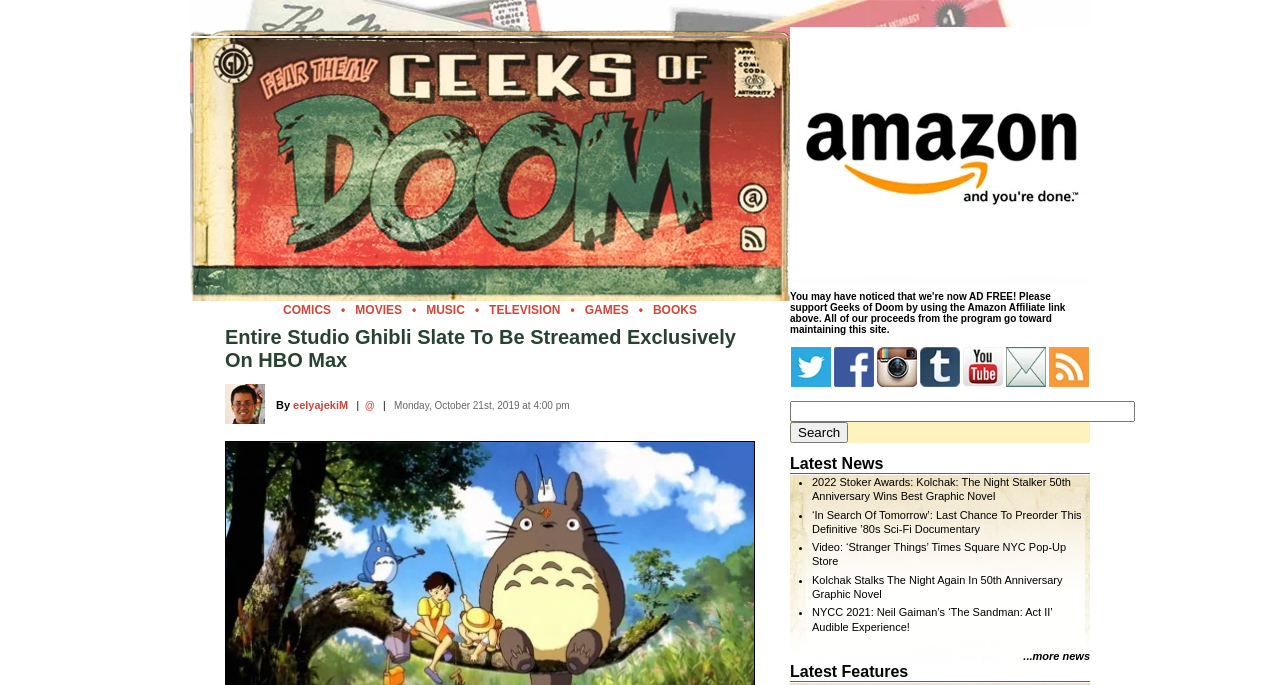Give an in-depth explanation of the webpage layout and content.

The webpage is an article about the entire Studio Ghibli slate being streamed exclusively on HBO Max. At the top, there is a large header image with the title "Entire Studio Ghibli Slate To Be Streamed Exclusively On HBO Max". Below the header, there are four smaller images arranged horizontally, each with a different icon.

Underneath the images, there is a navigation menu with links to different categories such as COMICS, MOVIES, MUSIC, TELEVISION, GAMES, and BOOKS. The menu is divided into two sections, with the first section containing the category links and the second section containing a search bar and a login/register button.

The main content of the article is located below the navigation menu. The article discusses how entertainment companies are trying to reclaim their franchises to stream on their own services, with NBC paying billions to do so. The article is written by eelyajekiM and was published on Monday, October 21st, 2019 at 4:00 pm.

On the right side of the page, there is a sidebar with several sections. The first section contains an image and a link to Amazon.com, with a note that the website is now ad-free and that using the Amazon affiliate link helps support the site. The second section contains a message thanking users for their support and a note about the ad-free experience. The third section contains links to the website's social media profiles, including Twitter, Facebook, Instagram, Tumblr, and YouTube.

Throughout the page, there are several images and icons, including a space image, a head image, and various social media icons. The overall layout is organized, with clear headings and concise text.